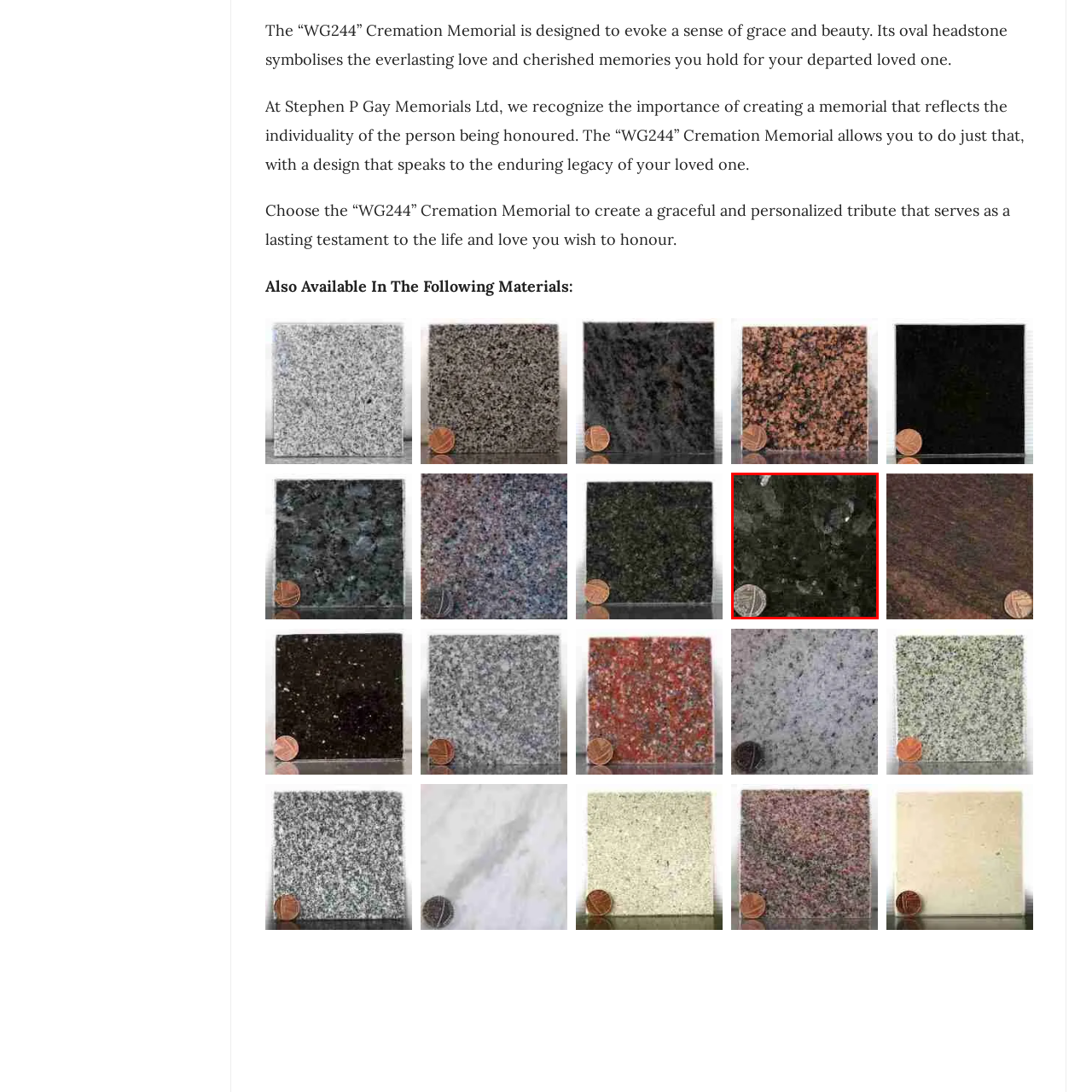Pay attention to the red boxed area, What is the surface finish of the stone? Provide a one-word or short phrase response.

Polished